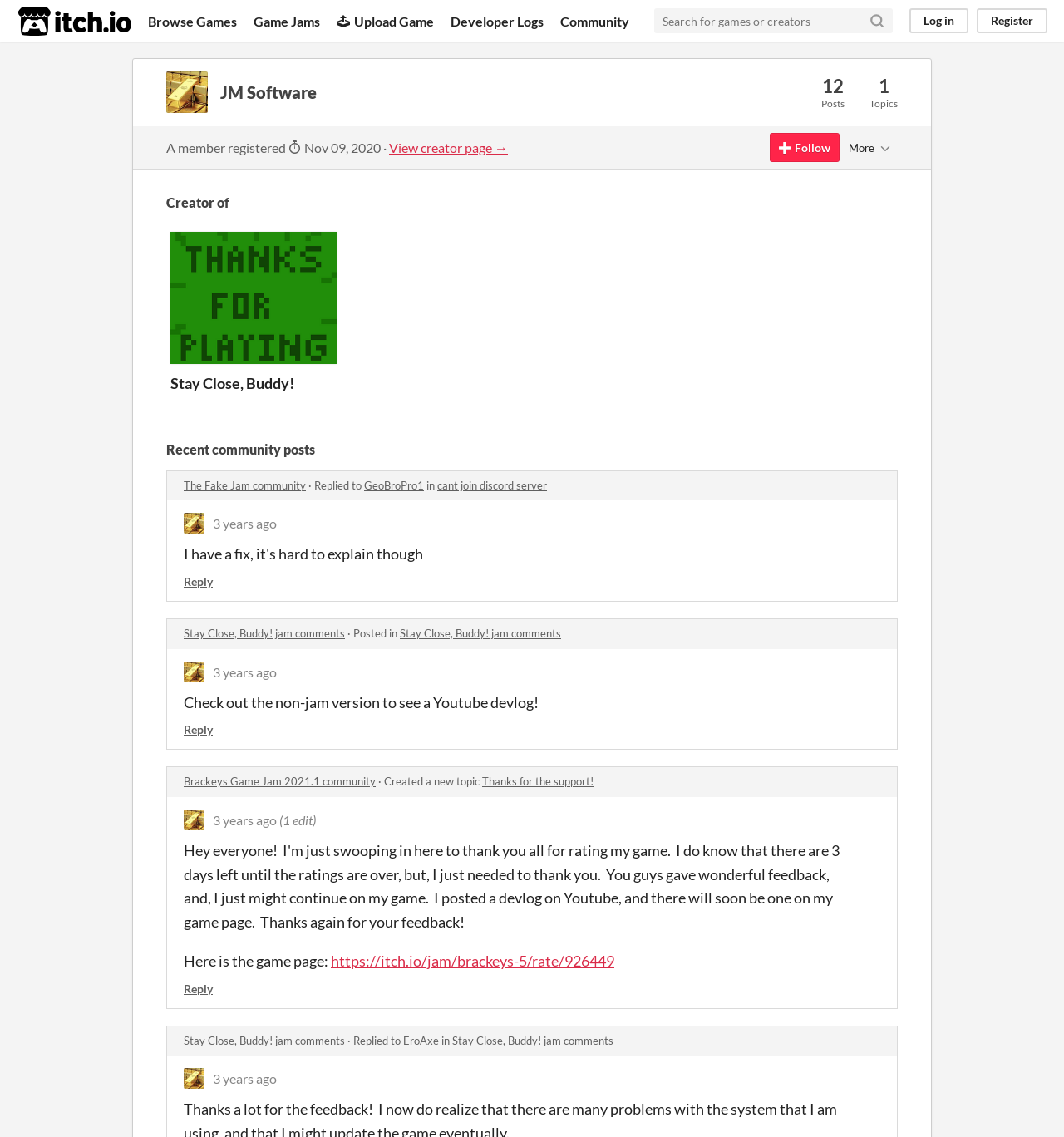Please respond to the question using a single word or phrase:
How many links are there in the top navigation bar?

6